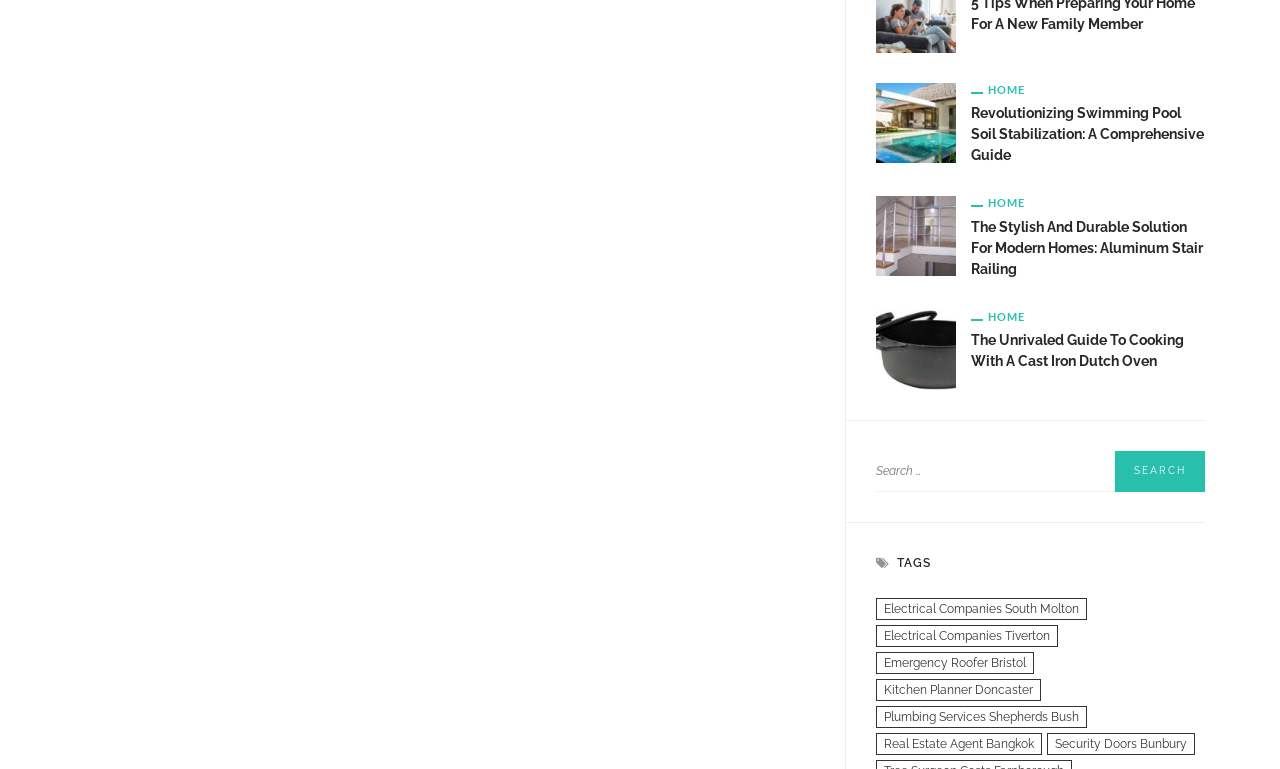Answer with a single word or phrase: 
What is the position of the 'HOME' link?

Top-right corner